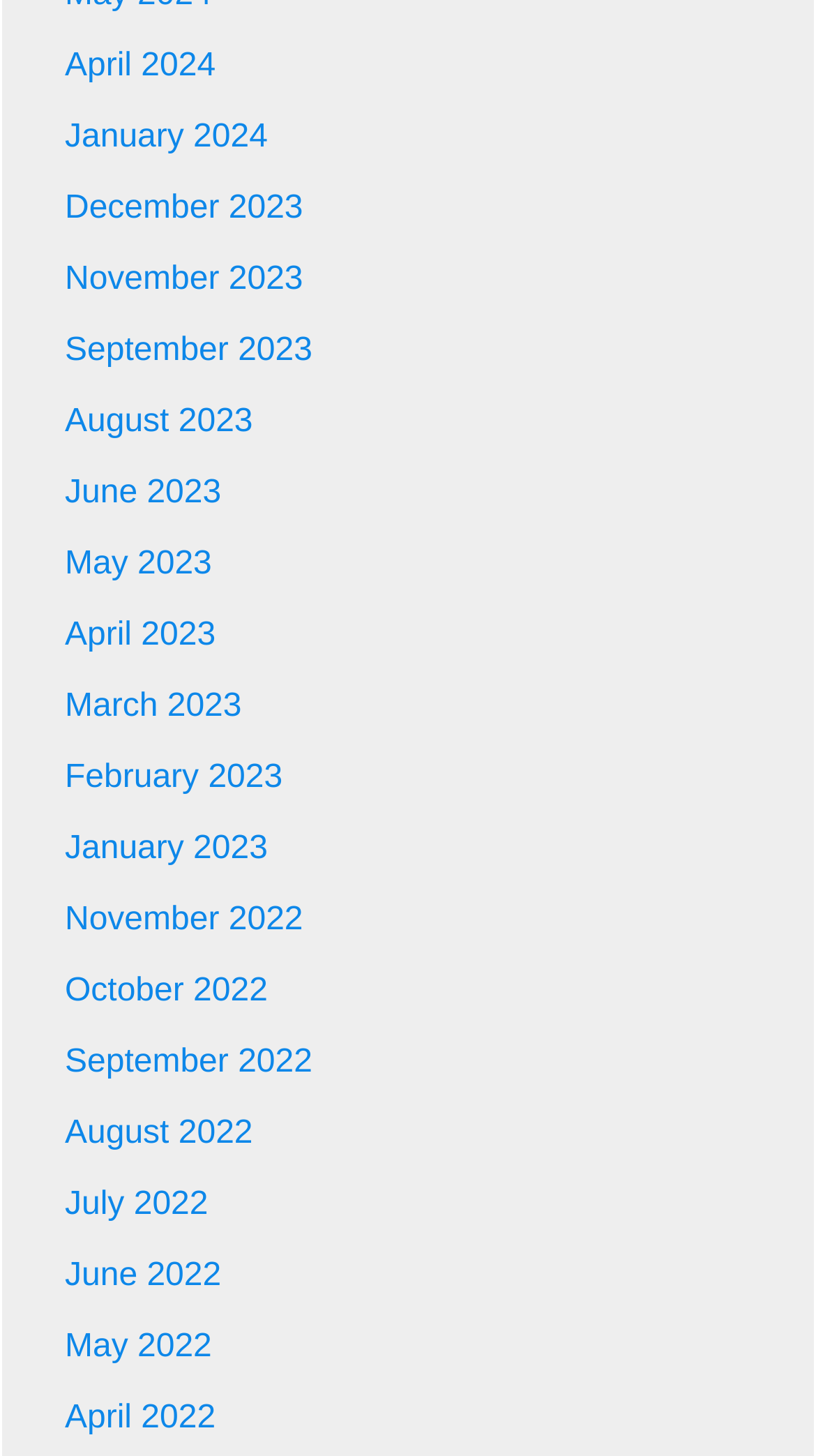How many months are listed in 2023?
Using the visual information from the image, give a one-word or short-phrase answer.

12